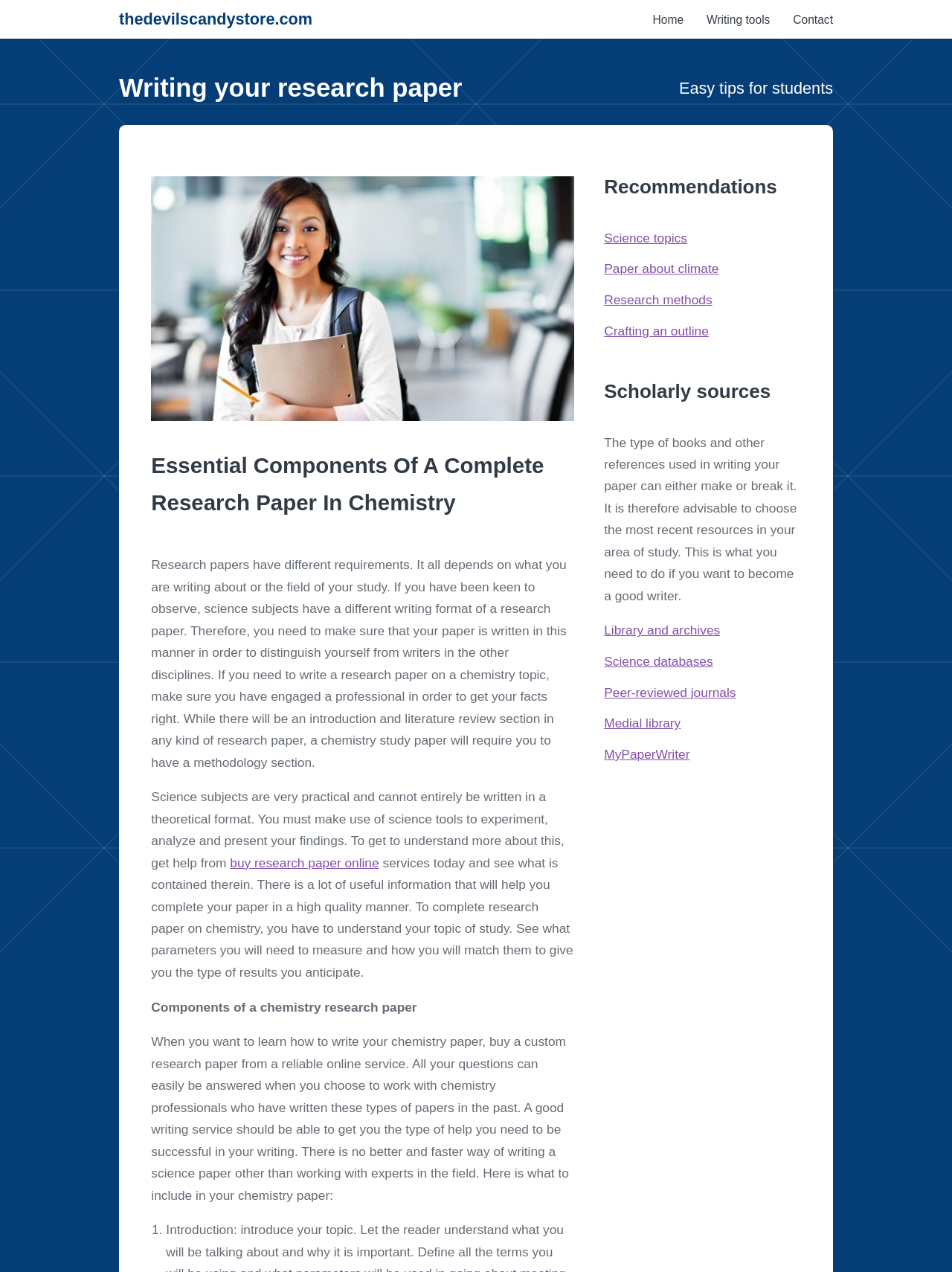Please identify the bounding box coordinates of the clickable region that I should interact with to perform the following instruction: "Click the 'Home' link". The coordinates should be expressed as four float numbers between 0 and 1, i.e., [left, top, right, bottom].

[0.686, 0.001, 0.718, 0.031]